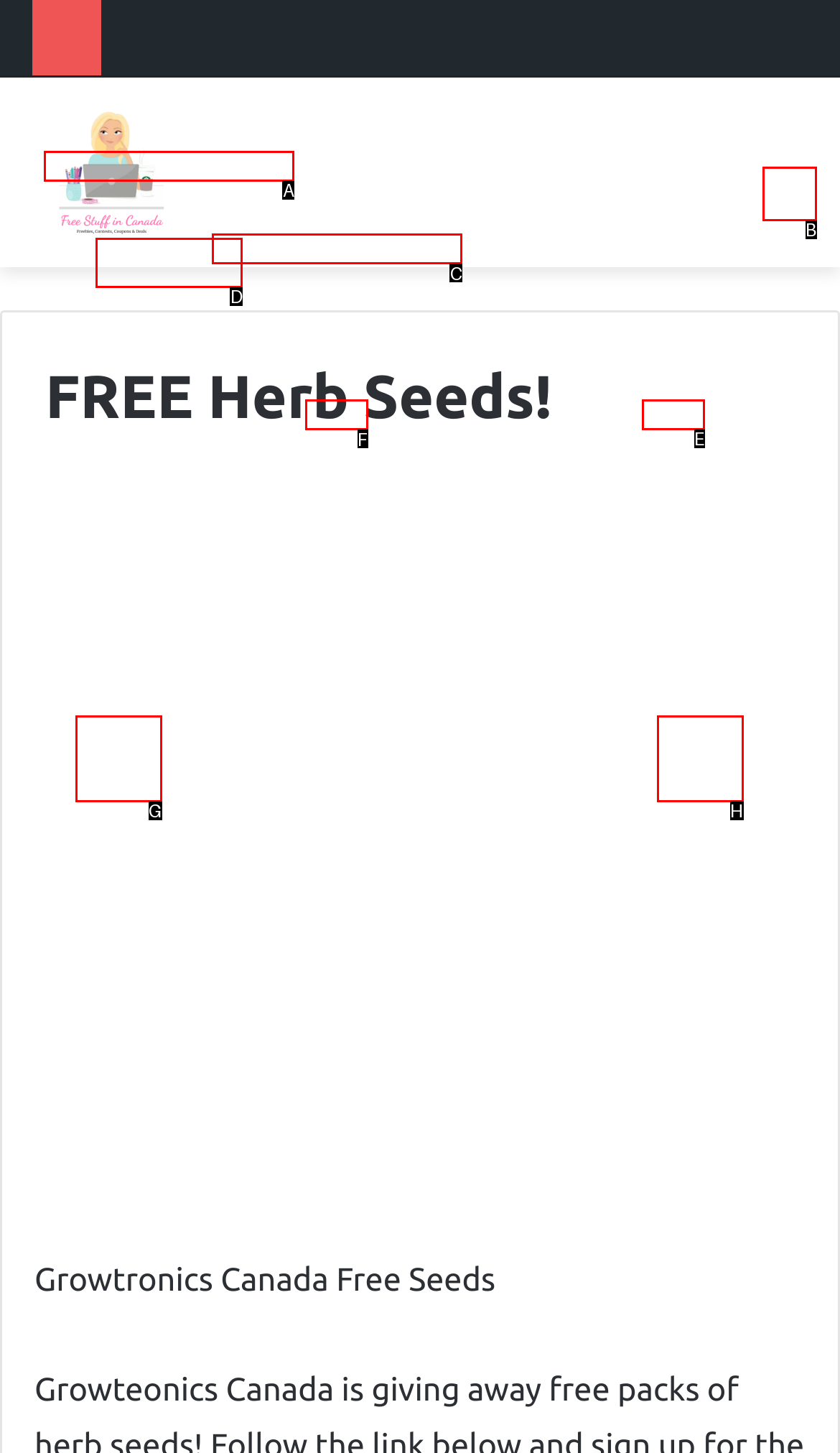Determine which HTML element should be clicked for this task: Share on Twitter
Provide the option's letter from the available choices.

F